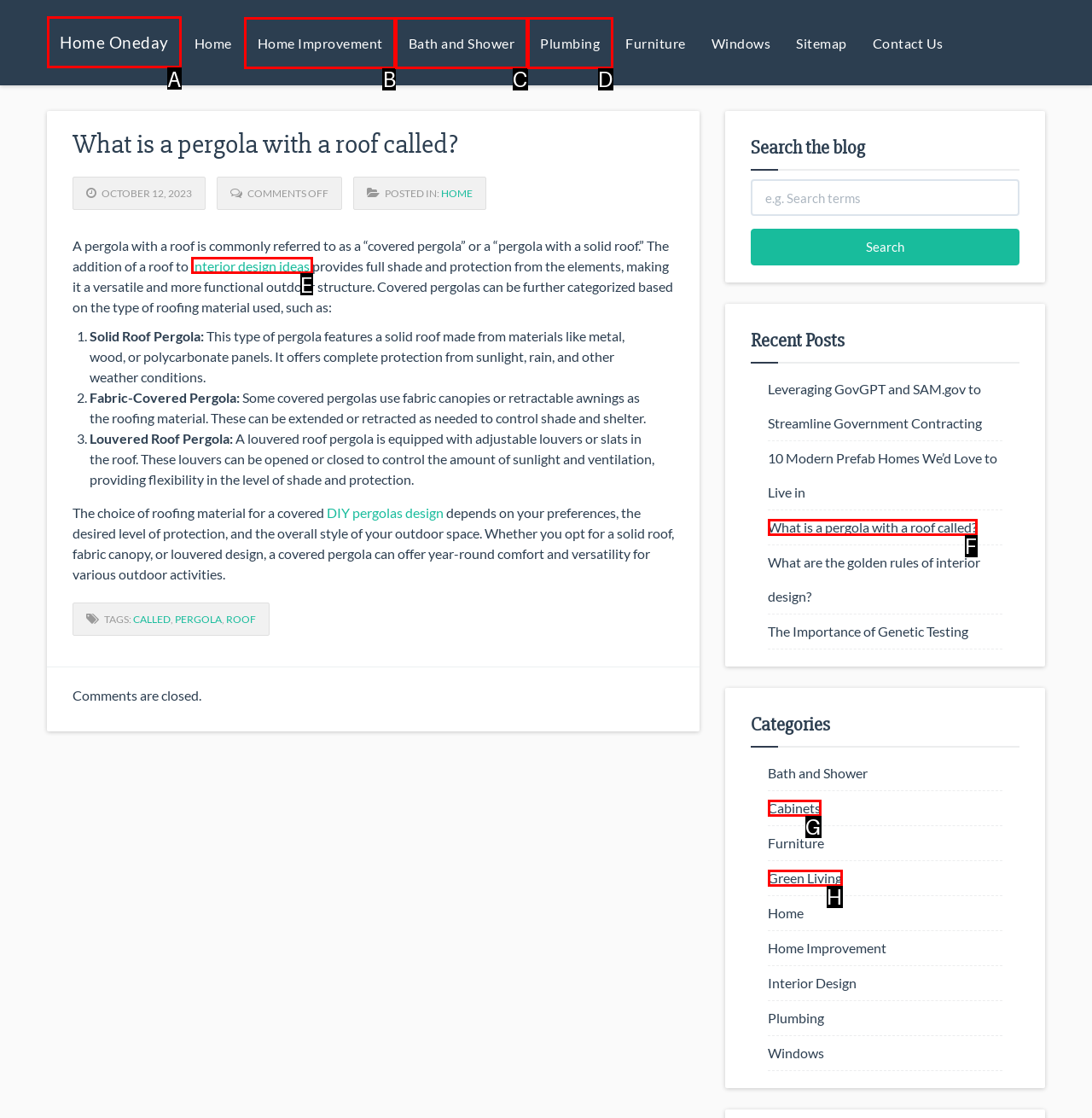Given the task: Click on the 'Home Oneday' link, tell me which HTML element to click on.
Answer with the letter of the correct option from the given choices.

A